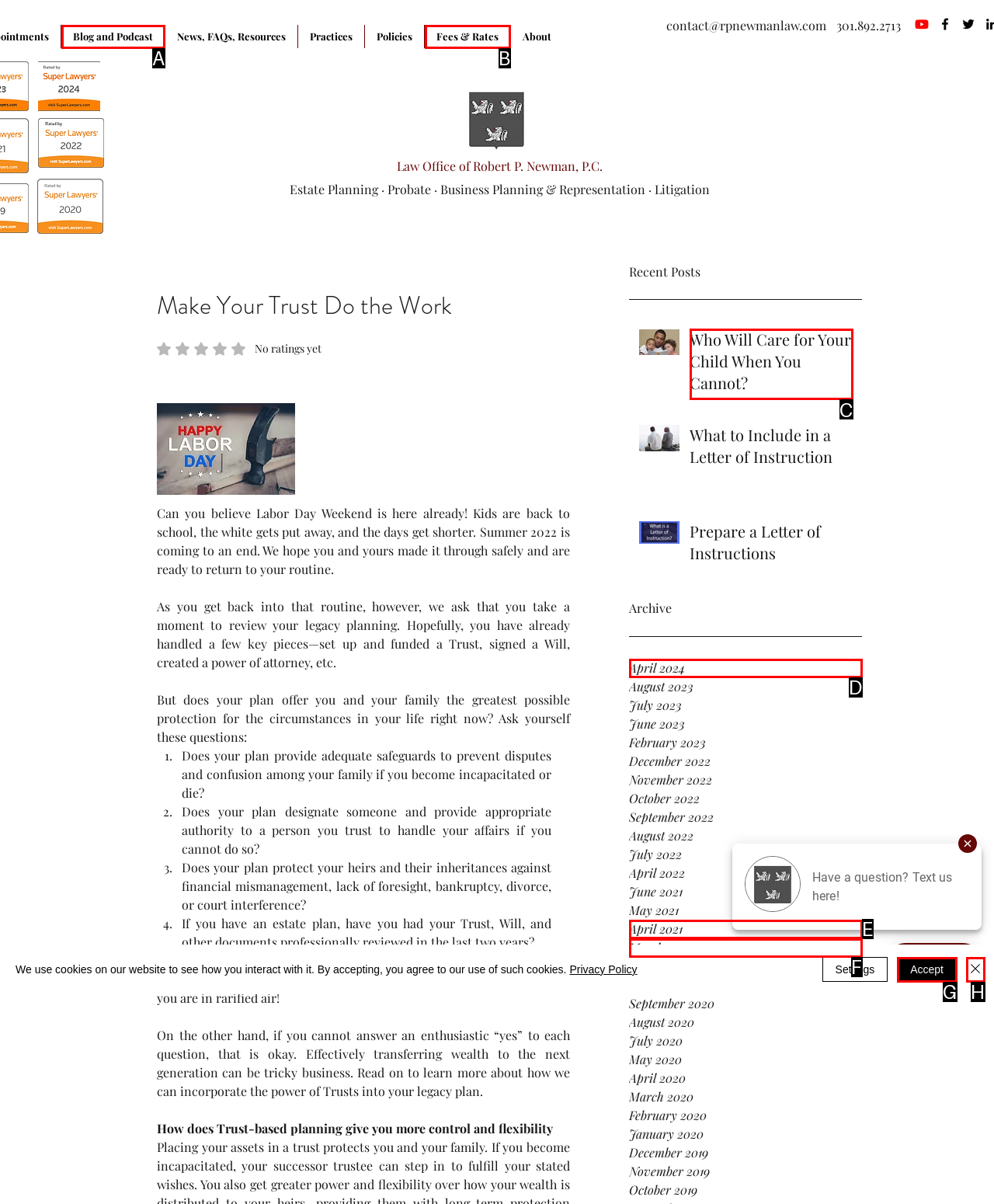Choose the HTML element that should be clicked to achieve this task: Read the 'Who Will Care for Your Child When You Cannot?' post
Respond with the letter of the correct choice.

C